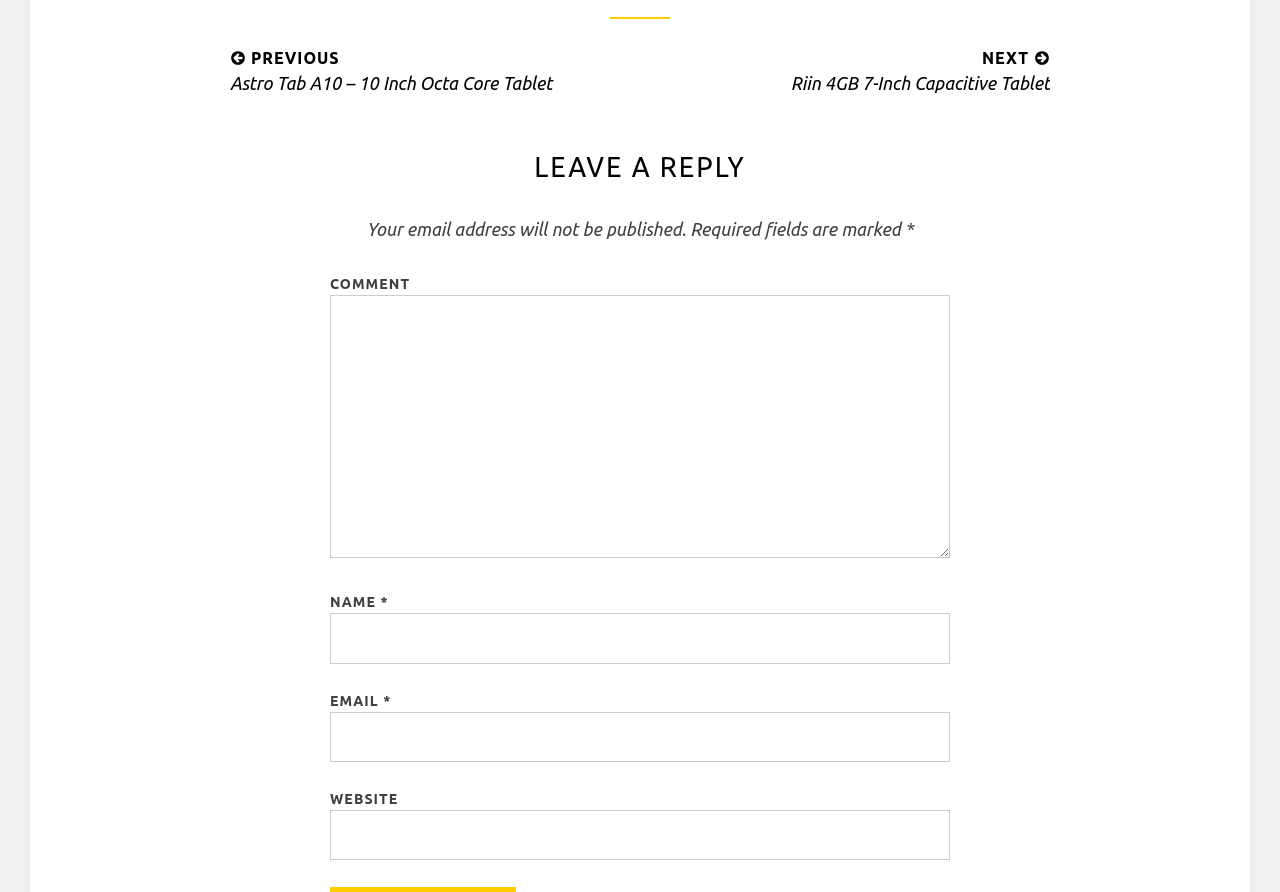Based on what you see in the screenshot, provide a thorough answer to this question: What is the purpose of the 'EMAIL' field?

The 'EMAIL' field is a required textbox with a label 'EMAIL' and has a description 'email-notes', suggesting that it is used to enter the user's email address, which will not be published according to the nearby static text.